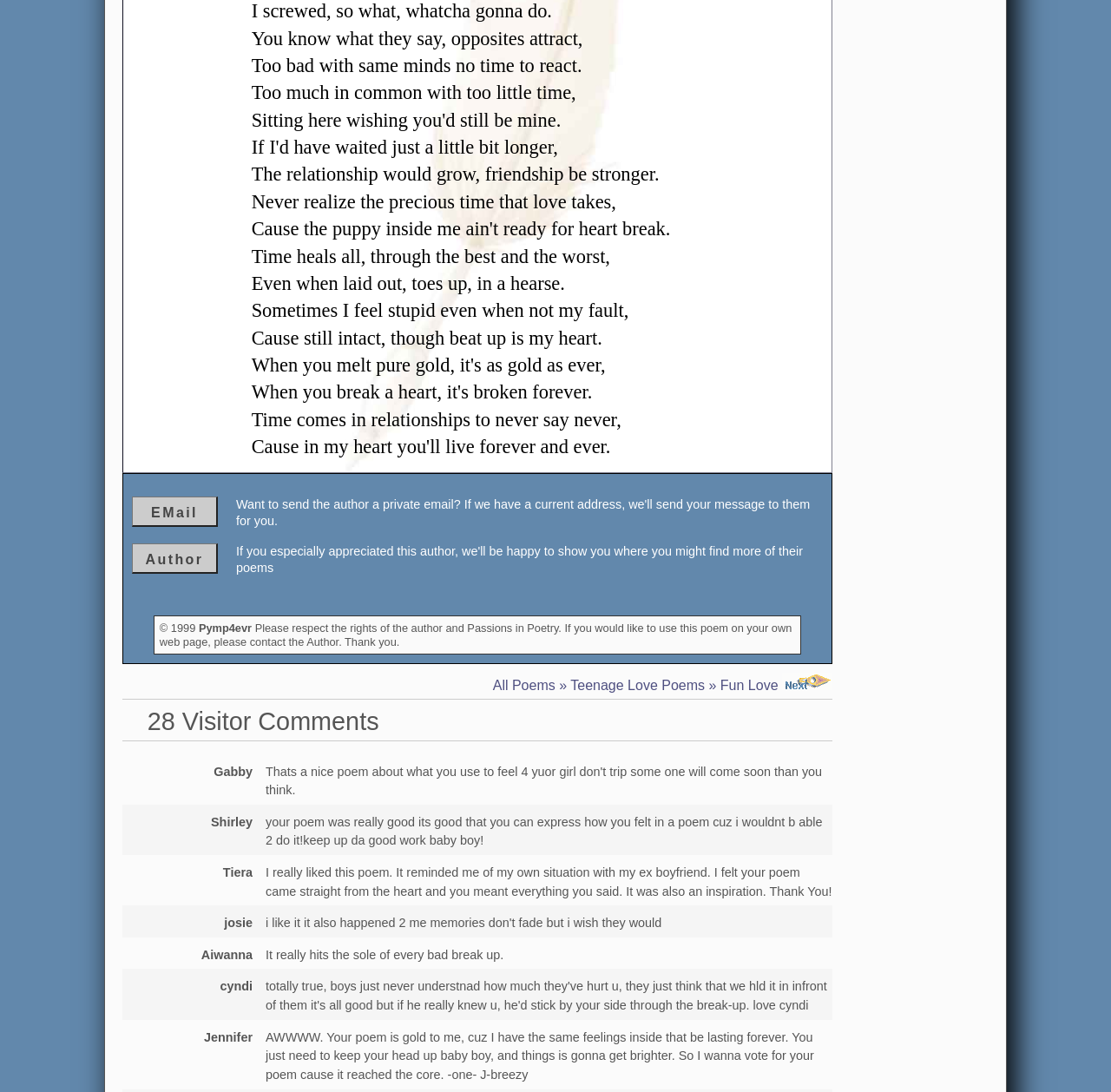Given the following UI element description: "All Poems", find the bounding box coordinates in the webpage screenshot.

[0.444, 0.621, 0.5, 0.634]